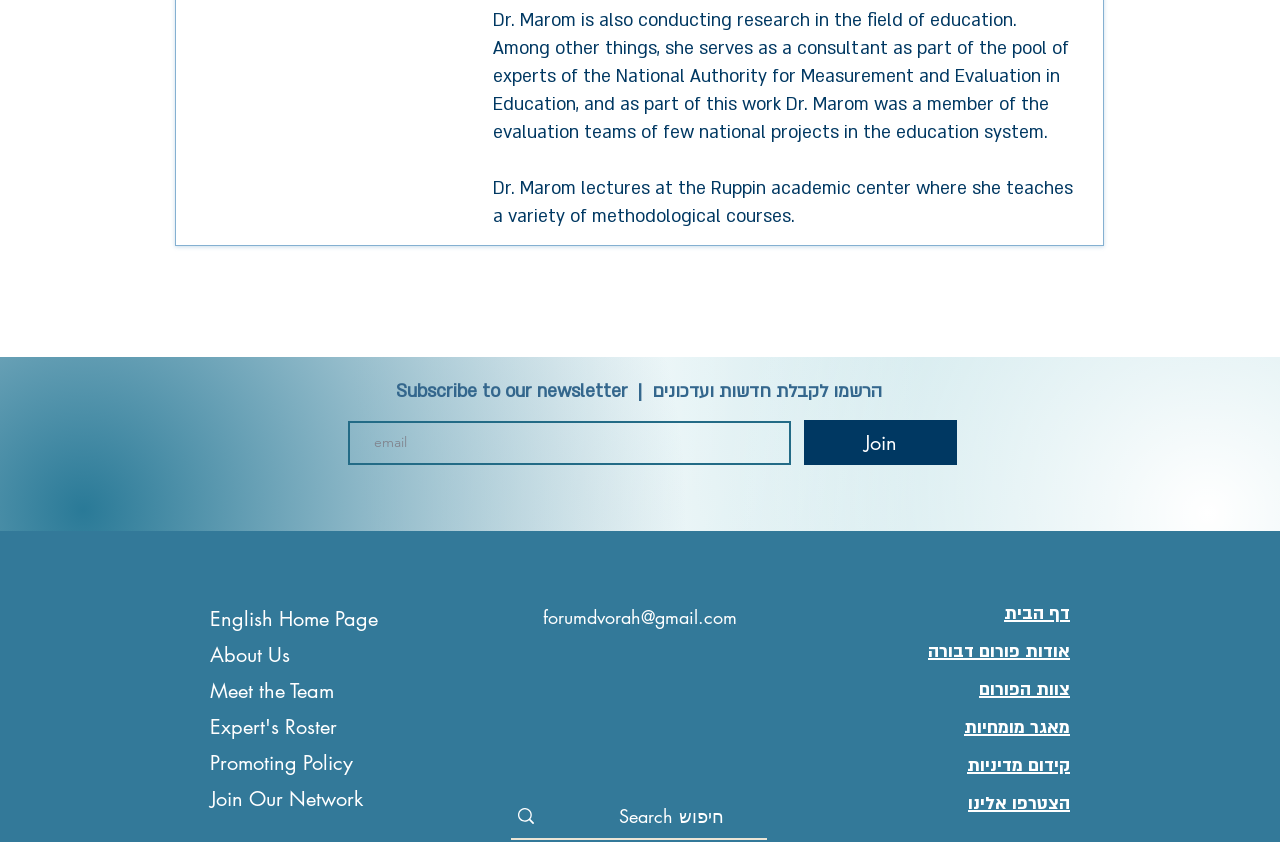Based on the image, provide a detailed and complete answer to the question: 
What is Dr. Marom's role in education?

According to the StaticText element with ID 474, Dr. Marom serves as a consultant as part of the pool of experts of the National Authority for Measurement and Evaluation in Education, which indicates her role in education.